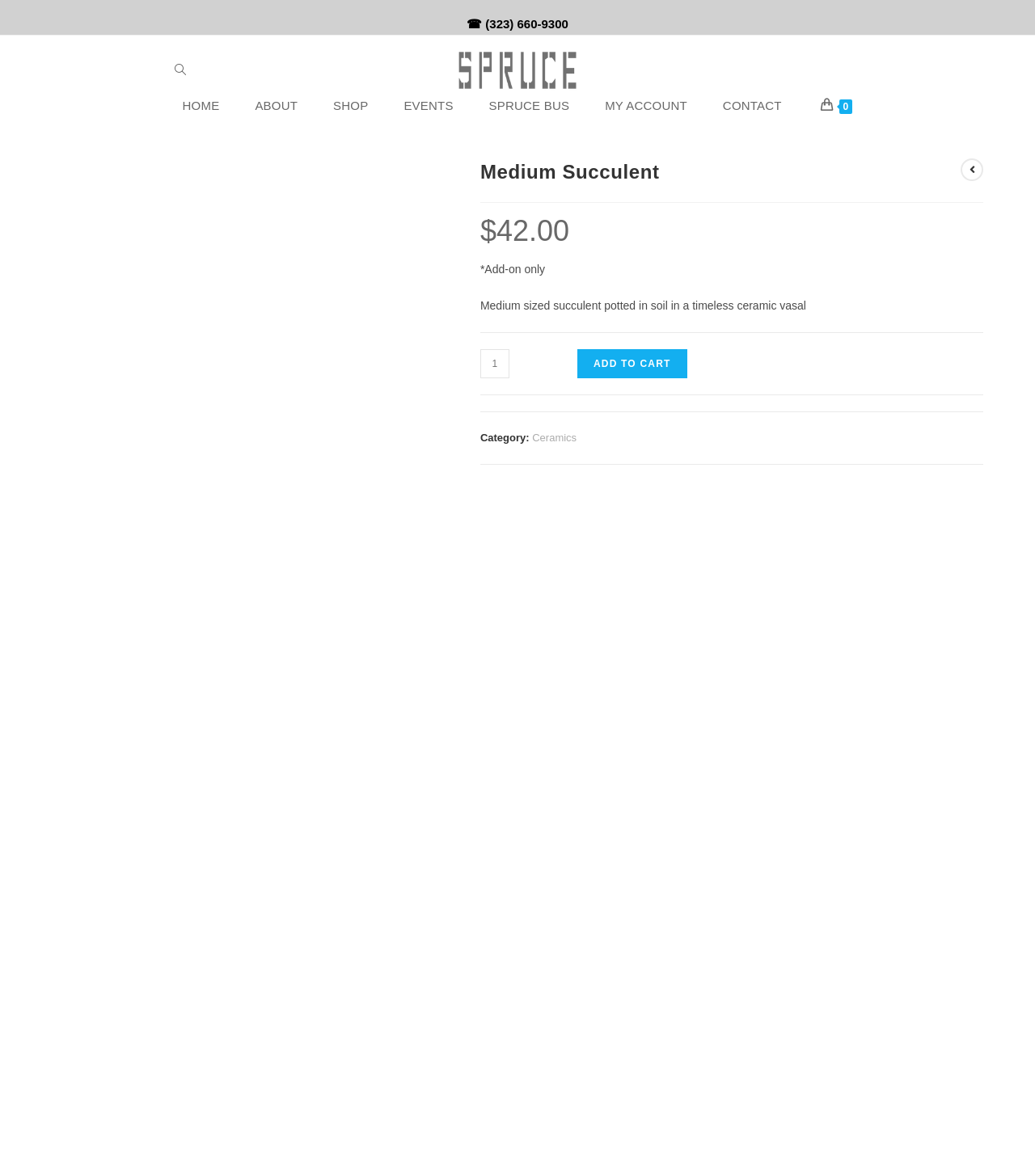What is the minimum quantity of the Medium Succulent that can be added to cart? From the image, respond with a single word or brief phrase.

1